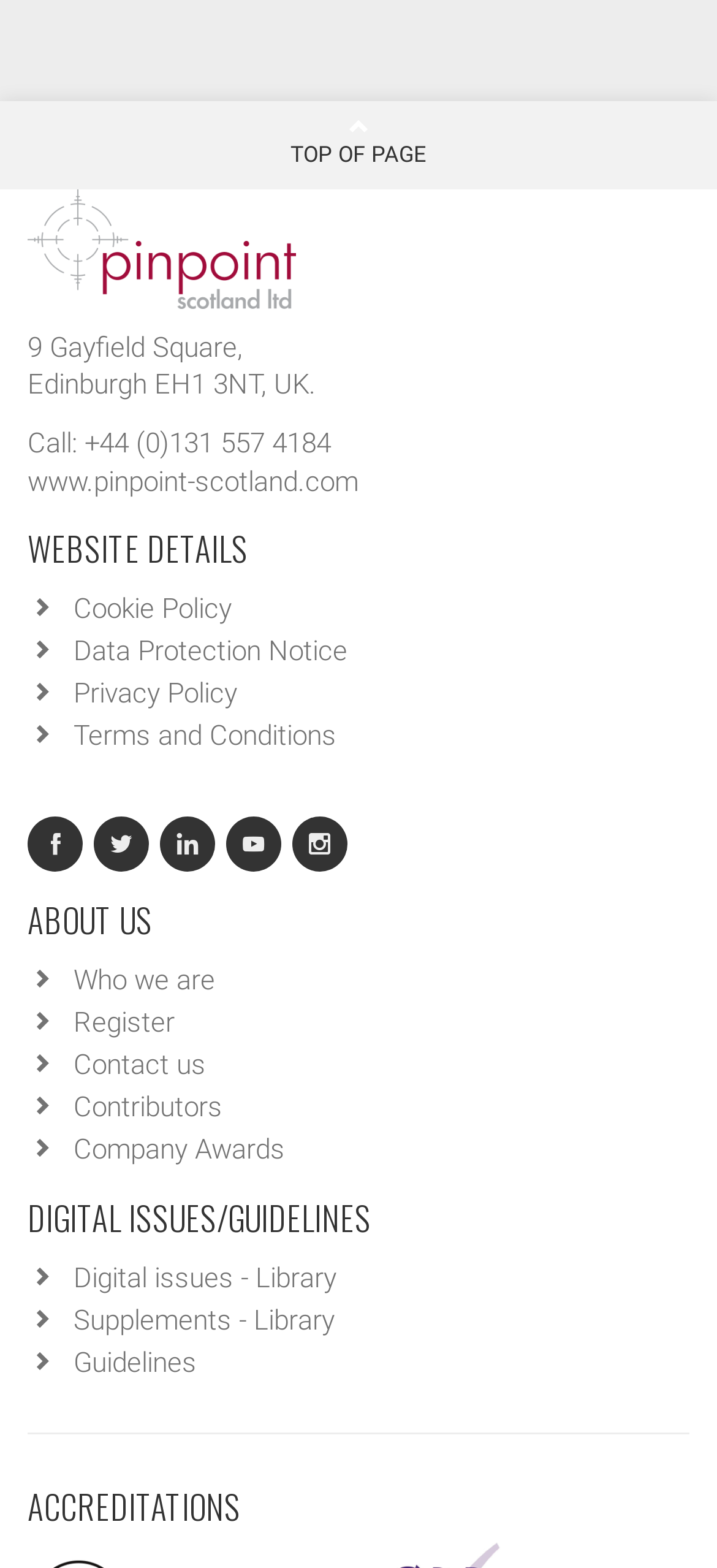Please determine the bounding box coordinates, formatted as (top-left x, top-left y, bottom-right x, bottom-right y), with all values as floating point numbers between 0 and 1. Identify the bounding box of the region described as: Digital issues - Library

[0.103, 0.805, 0.469, 0.826]